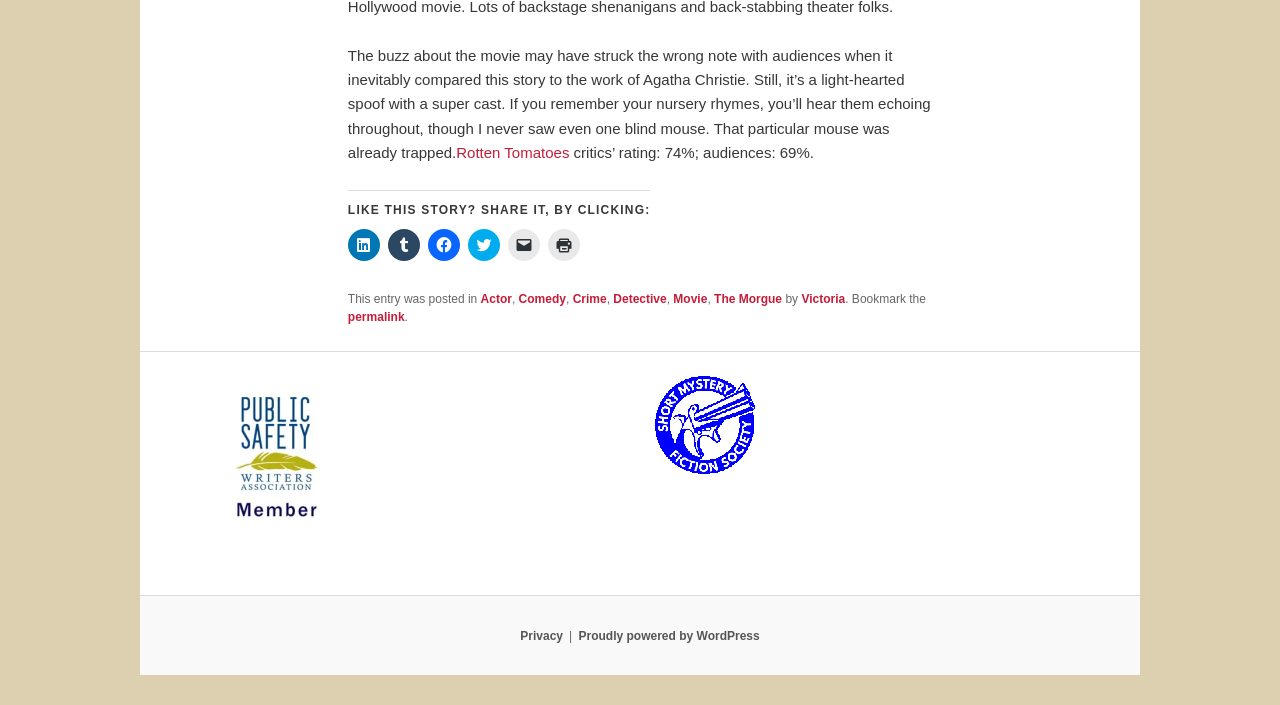What is the rating of the audiences for the movie?
Please craft a detailed and exhaustive response to the question.

The answer can be found in the StaticText element with the text 'critics’ rating: 74%; audiences: 69%.' which is located at the top of the webpage.